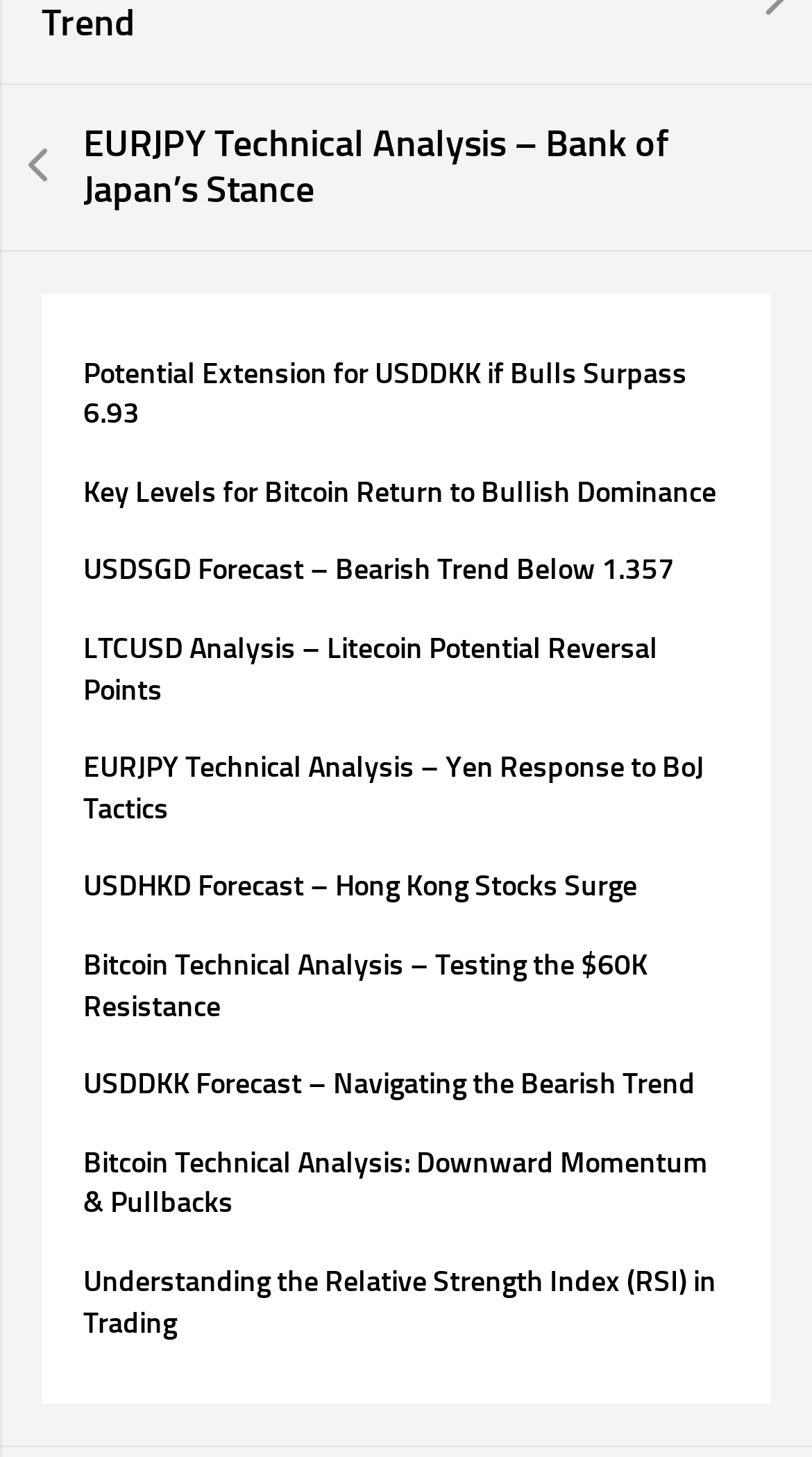Please identify the bounding box coordinates of the region to click in order to complete the task: "Learn about Relative Strength Index in Trading". The coordinates must be four float numbers between 0 and 1, specified as [left, top, right, bottom].

[0.103, 0.867, 0.882, 0.92]